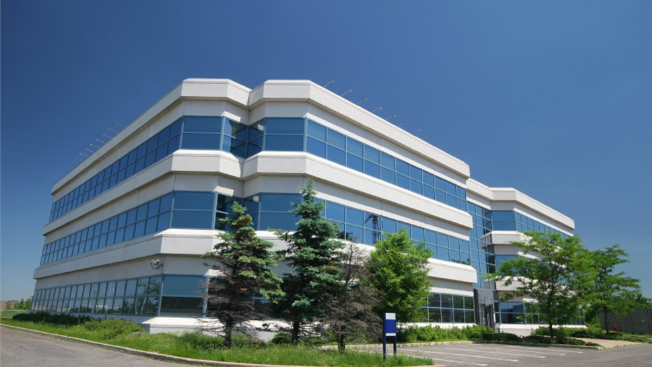Give a one-word or phrase response to the following question: What is the finish of the building?

White